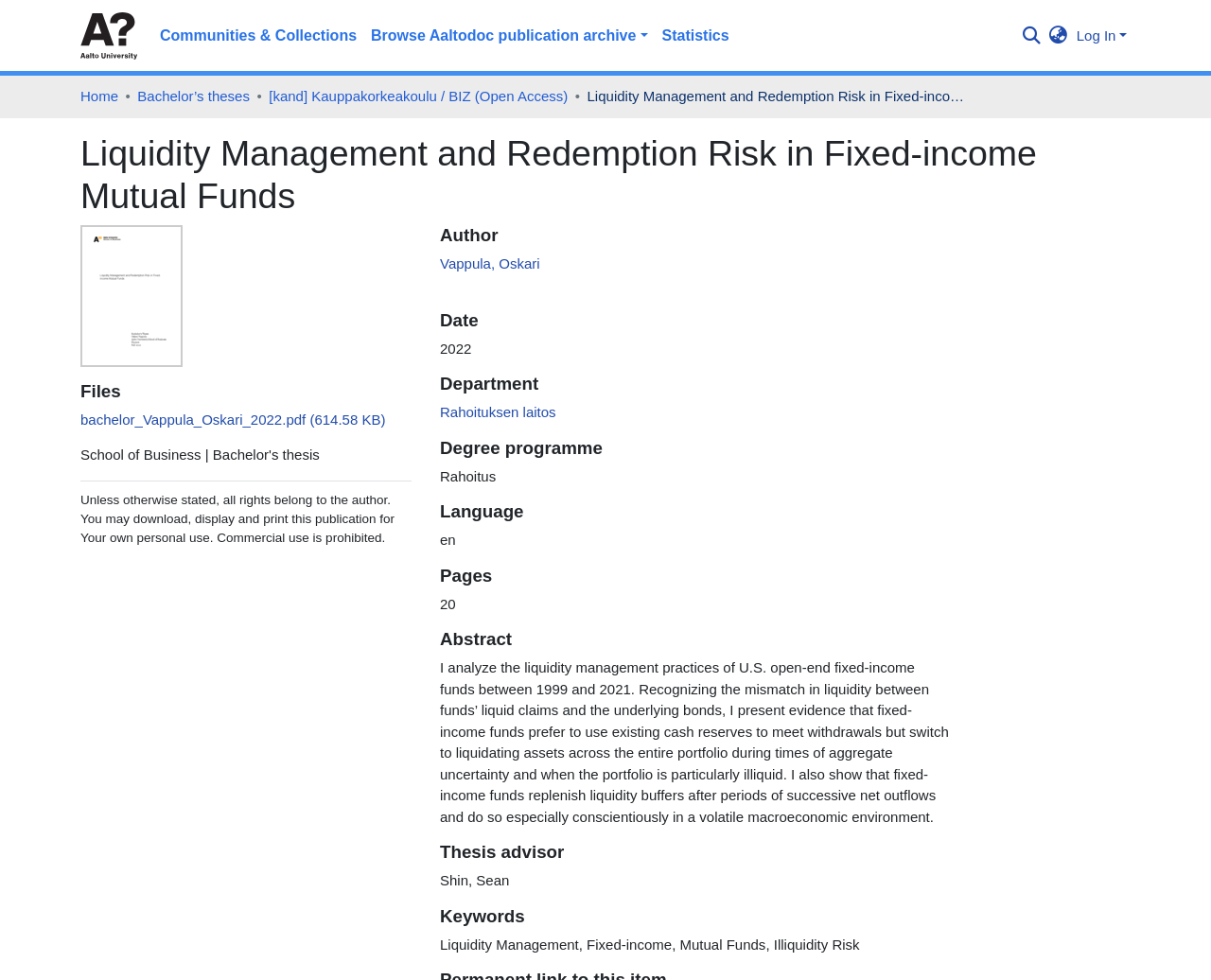Who is the thesis advisor?
From the details in the image, answer the question comprehensively.

I found the answer by looking at the 'Thesis advisor' section, where it says 'Shin, Sean', which is the name of the thesis advisor.